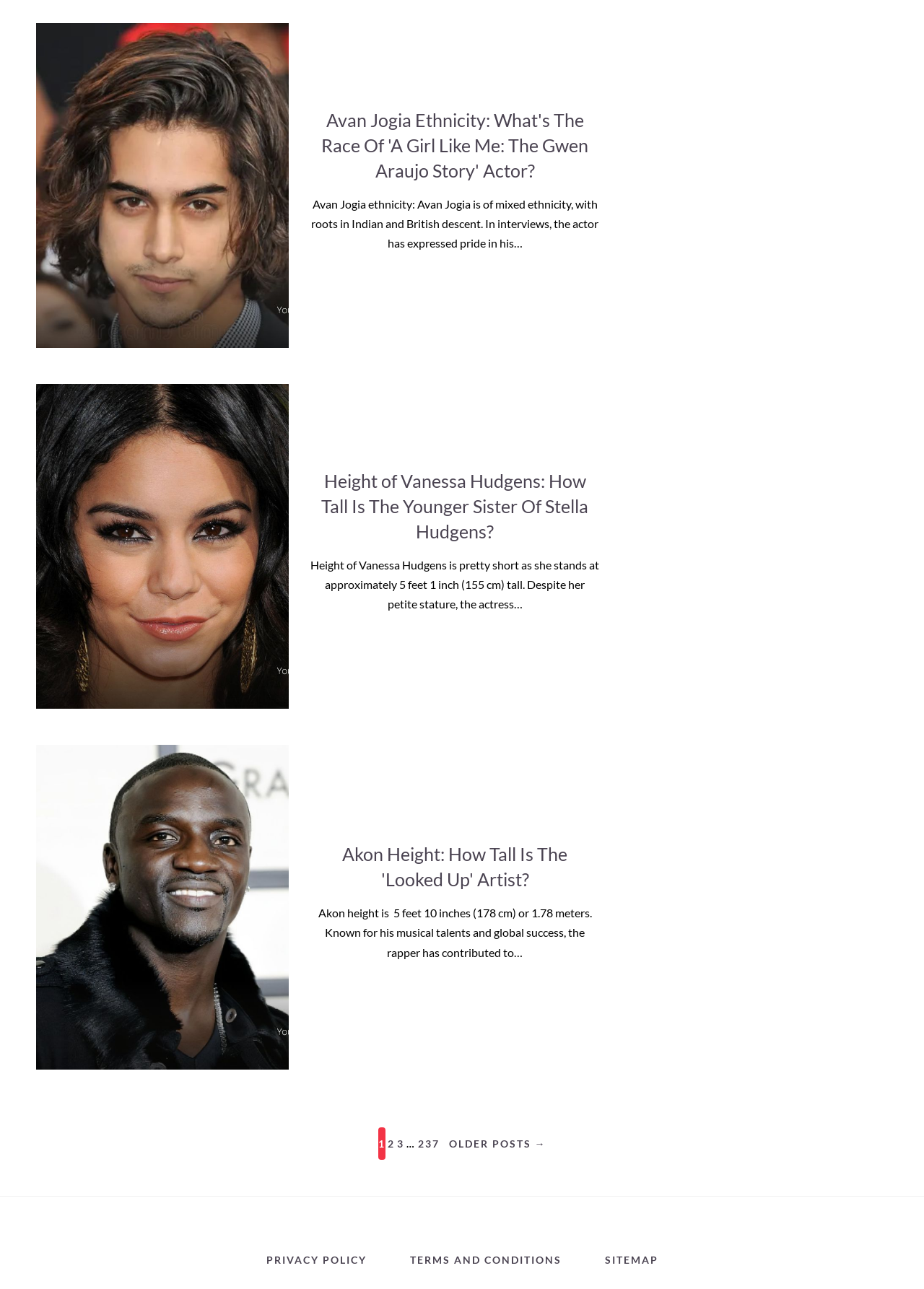Determine the bounding box coordinates in the format (top-left x, top-left y, bottom-right x, bottom-right y). Ensure all values are floating point numbers between 0 and 1. Identify the bounding box of the UI element described by: Terms and Conditions

[0.428, 0.968, 0.623, 0.988]